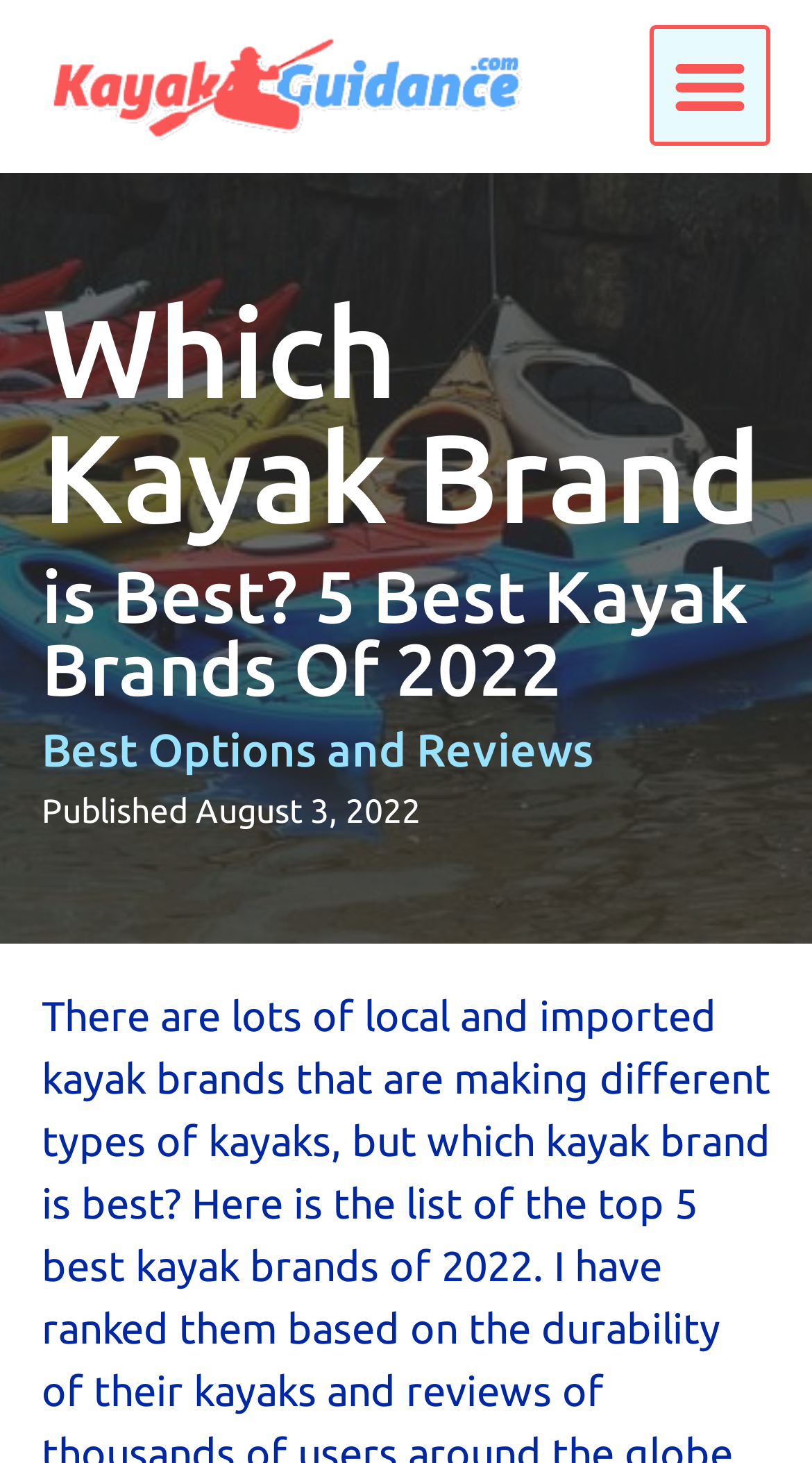What is the topic of this webpage? Refer to the image and provide a one-word or short phrase answer.

Kayak brands